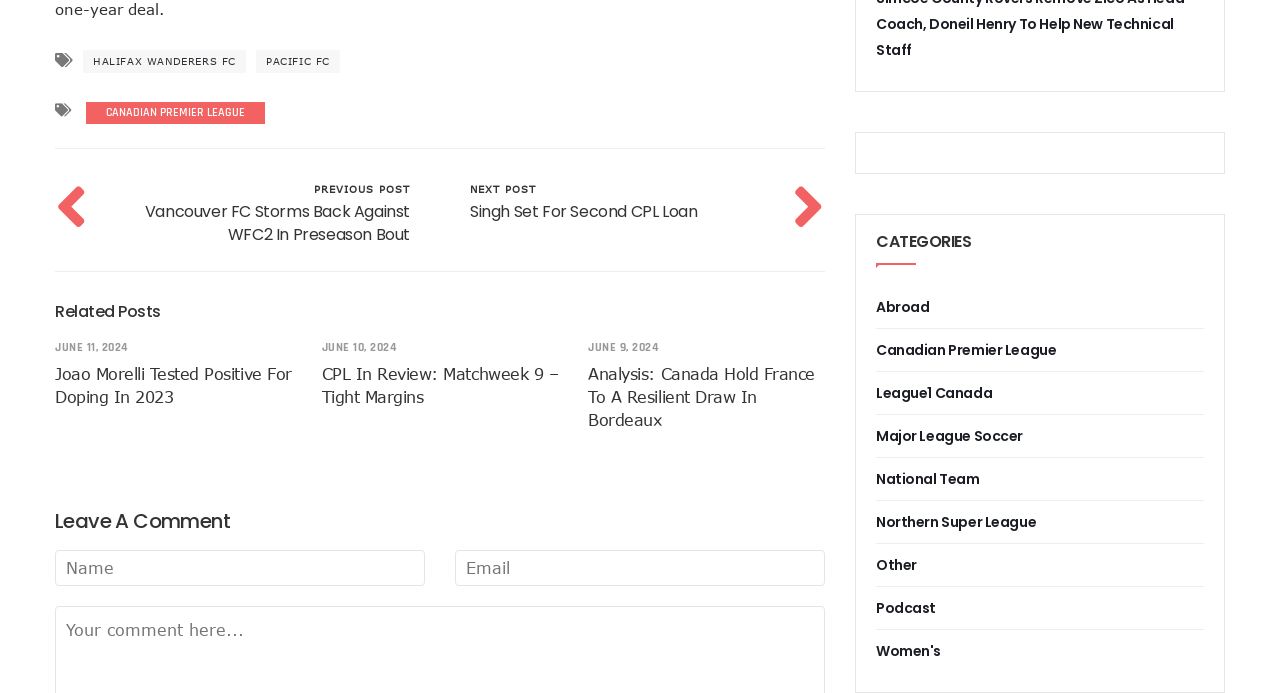Highlight the bounding box coordinates of the region I should click on to meet the following instruction: "Read the article about Vancouver FC Storms Back Against WFC2 In Preseason Bout".

[0.109, 0.288, 0.32, 0.355]